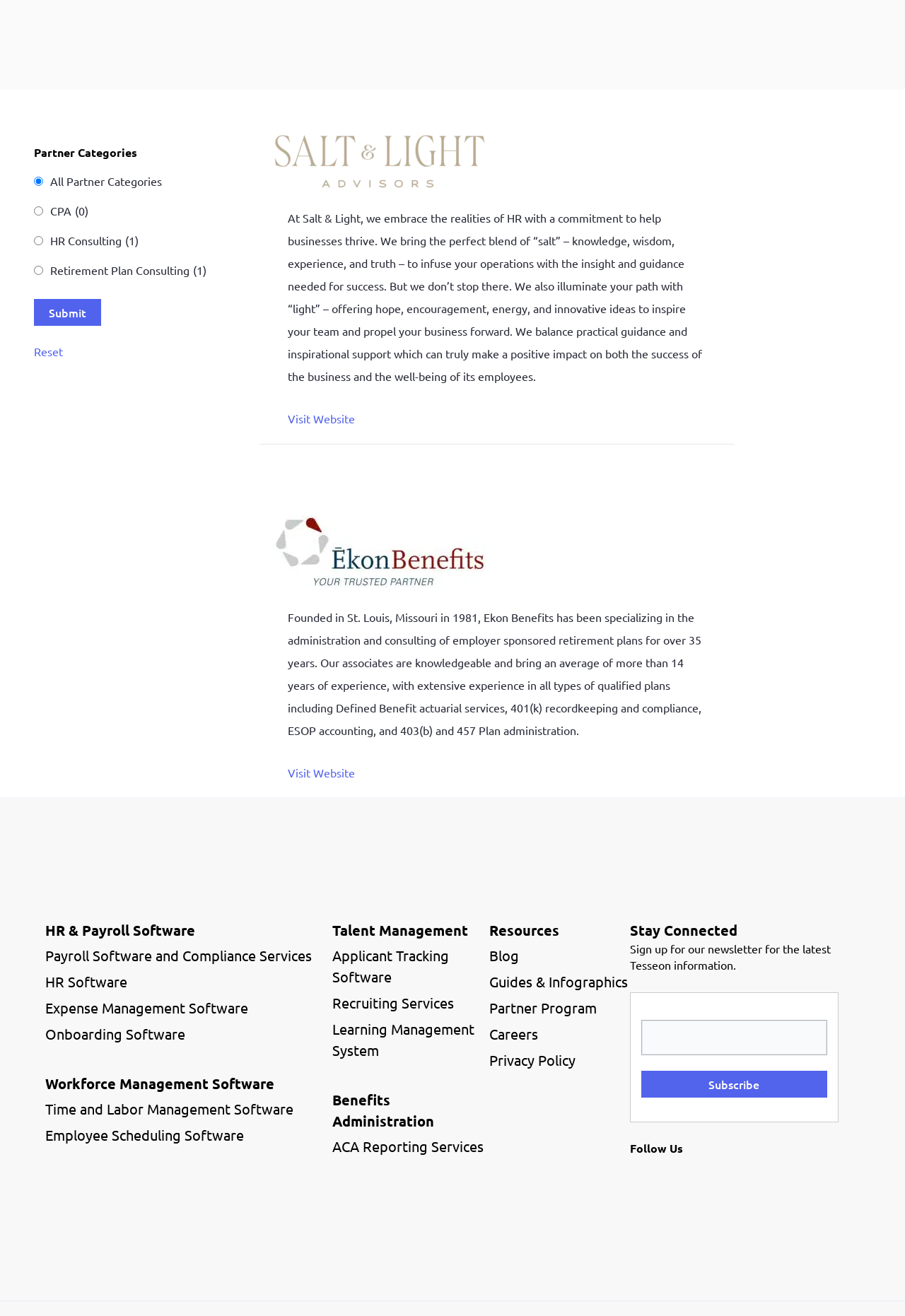Please provide the bounding box coordinates in the format (top-left x, top-left y, bottom-right x, bottom-right y). Remember, all values are floating point numbers between 0 and 1. What is the bounding box coordinate of the region described as: Expense Management Software

[0.05, 0.755, 0.367, 0.774]